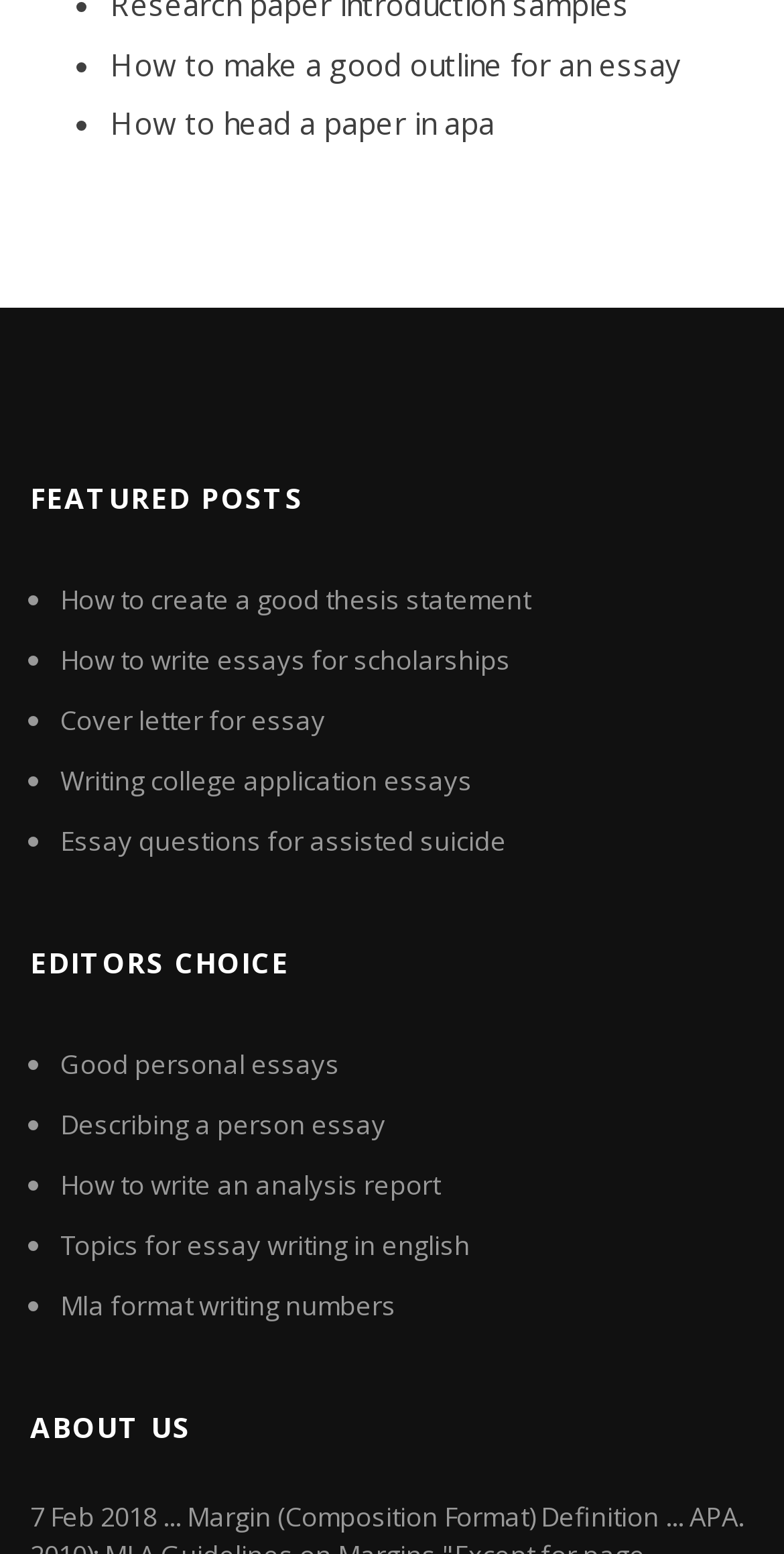Please identify the coordinates of the bounding box for the clickable region that will accomplish this instruction: "Explore how to write essays for scholarships".

[0.077, 0.412, 0.651, 0.436]